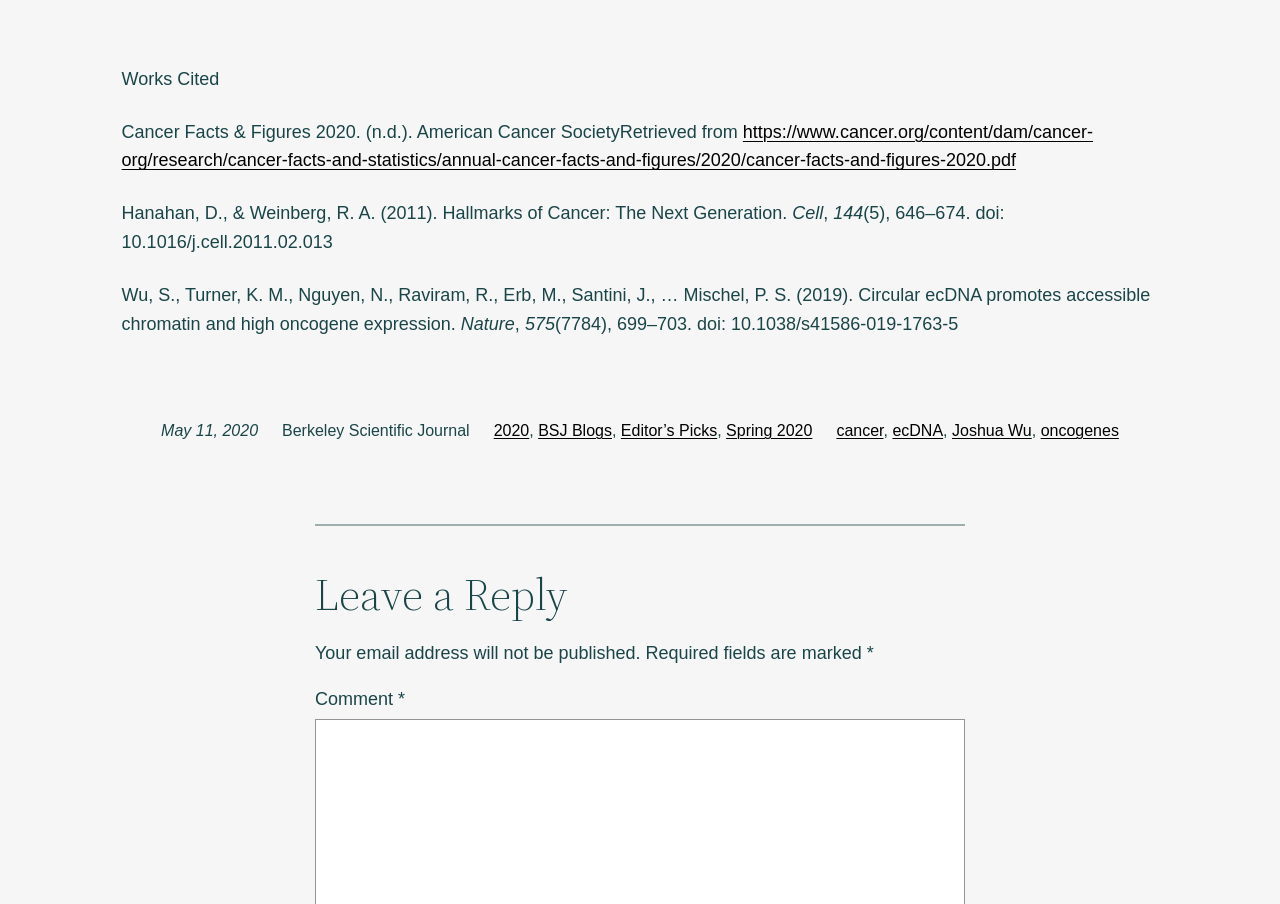Find the bounding box coordinates of the element to click in order to complete the given instruction: "Leave a reply to the article."

[0.246, 0.631, 0.754, 0.686]